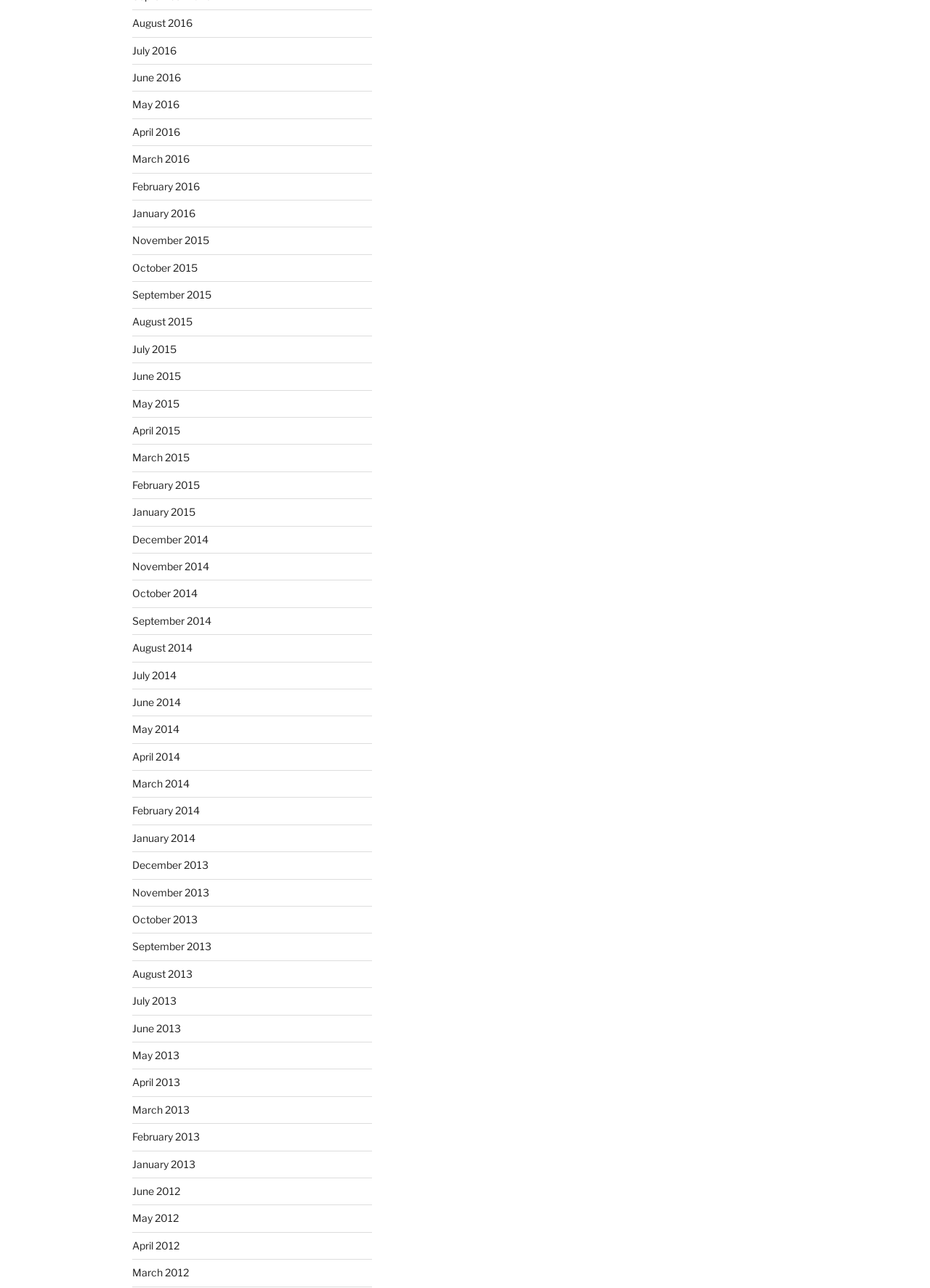Please provide a detailed answer to the question below by examining the image:
What is the earliest month listed?

By examining the list of links, I found that the earliest month listed is June 2012, which is located at the bottom of the list.